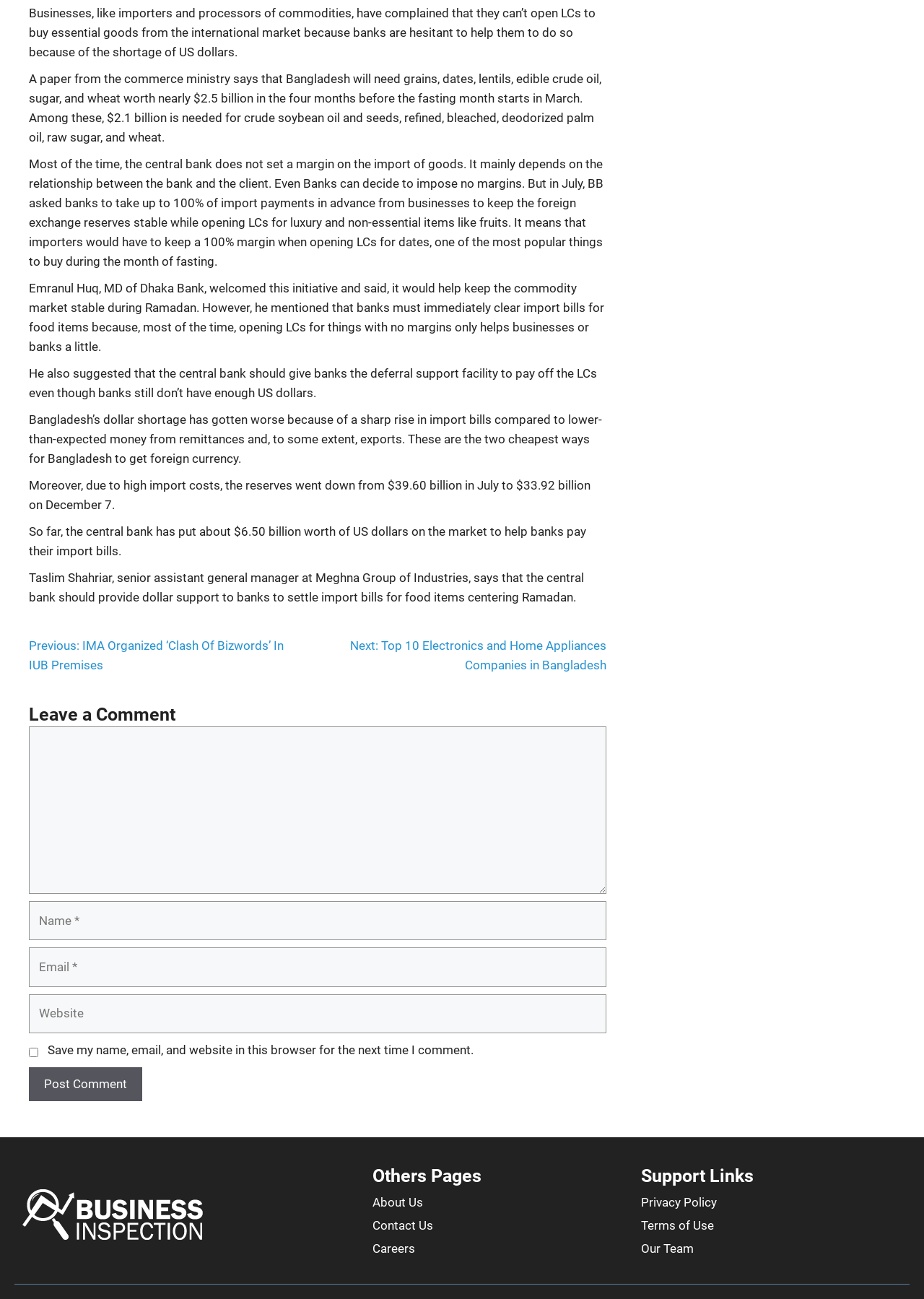Identify the bounding box coordinates for the region of the element that should be clicked to carry out the instruction: "Click the 'Next' link". The bounding box coordinates should be four float numbers between 0 and 1, i.e., [left, top, right, bottom].

[0.379, 0.491, 0.656, 0.517]